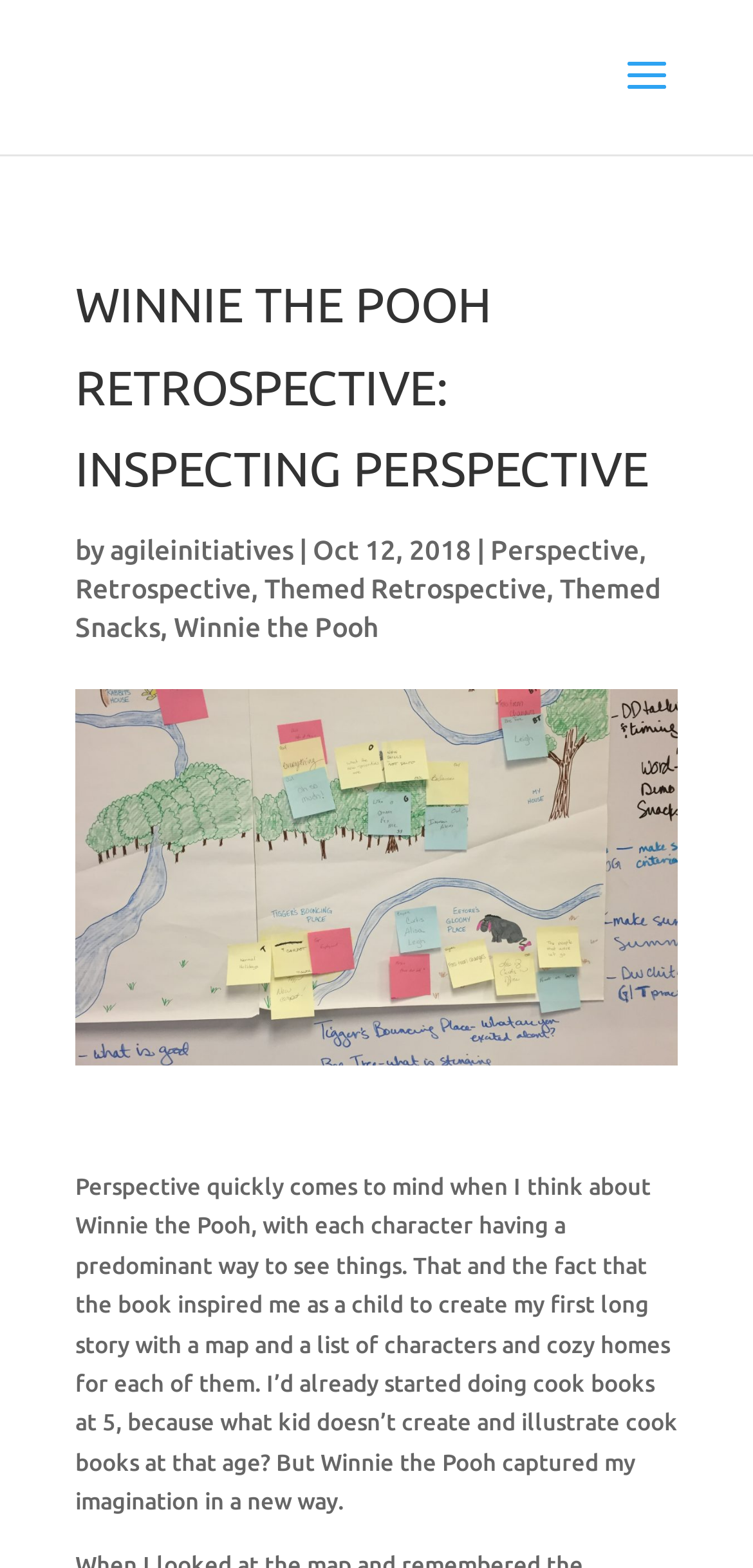Bounding box coordinates are to be given in the format (top-left x, top-left y, bottom-right x, bottom-right y). All values must be floating point numbers between 0 and 1. Provide the bounding box coordinate for the UI element described as: Winnie the Pooh

[0.231, 0.391, 0.503, 0.41]